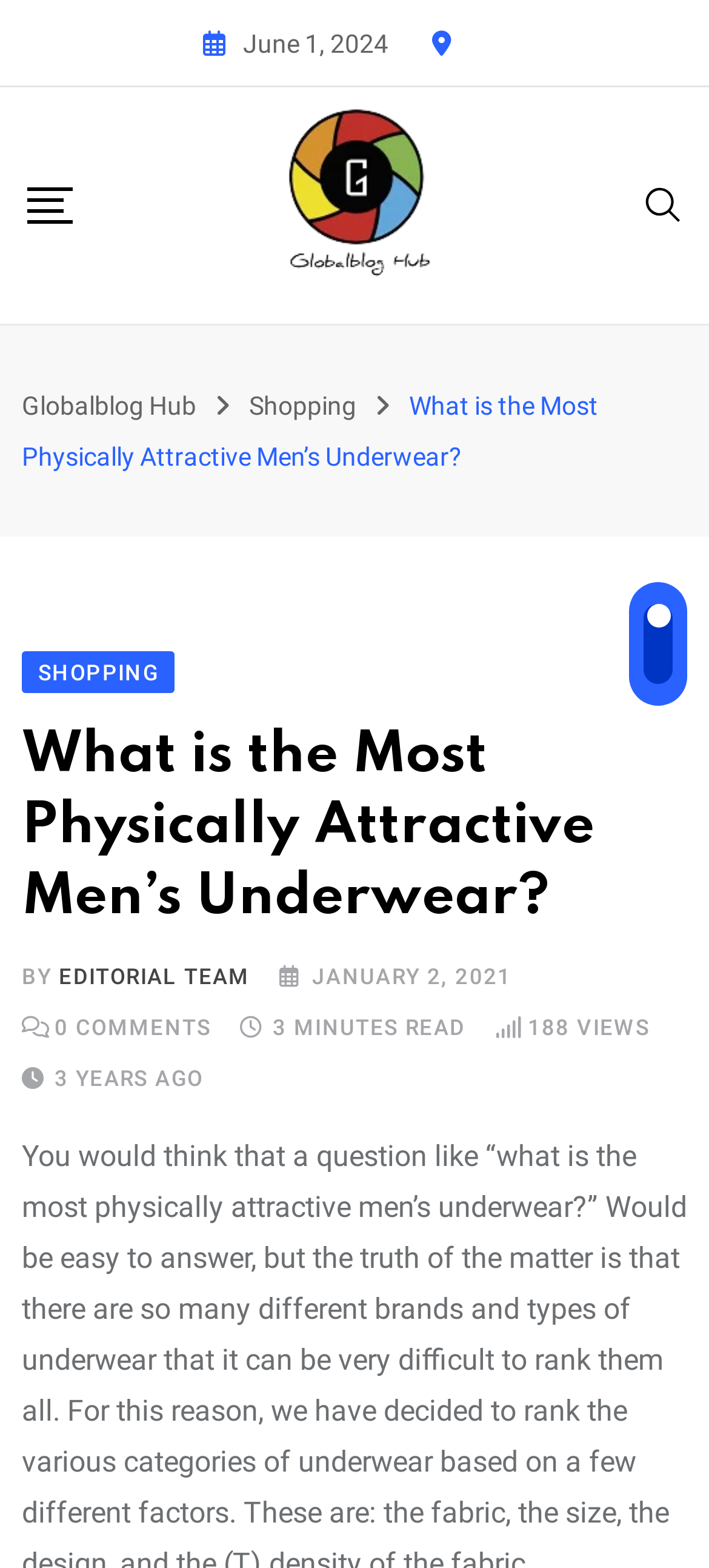Please find the top heading of the webpage and generate its text.

What is the Most Physically Attractive Men’s Underwear?